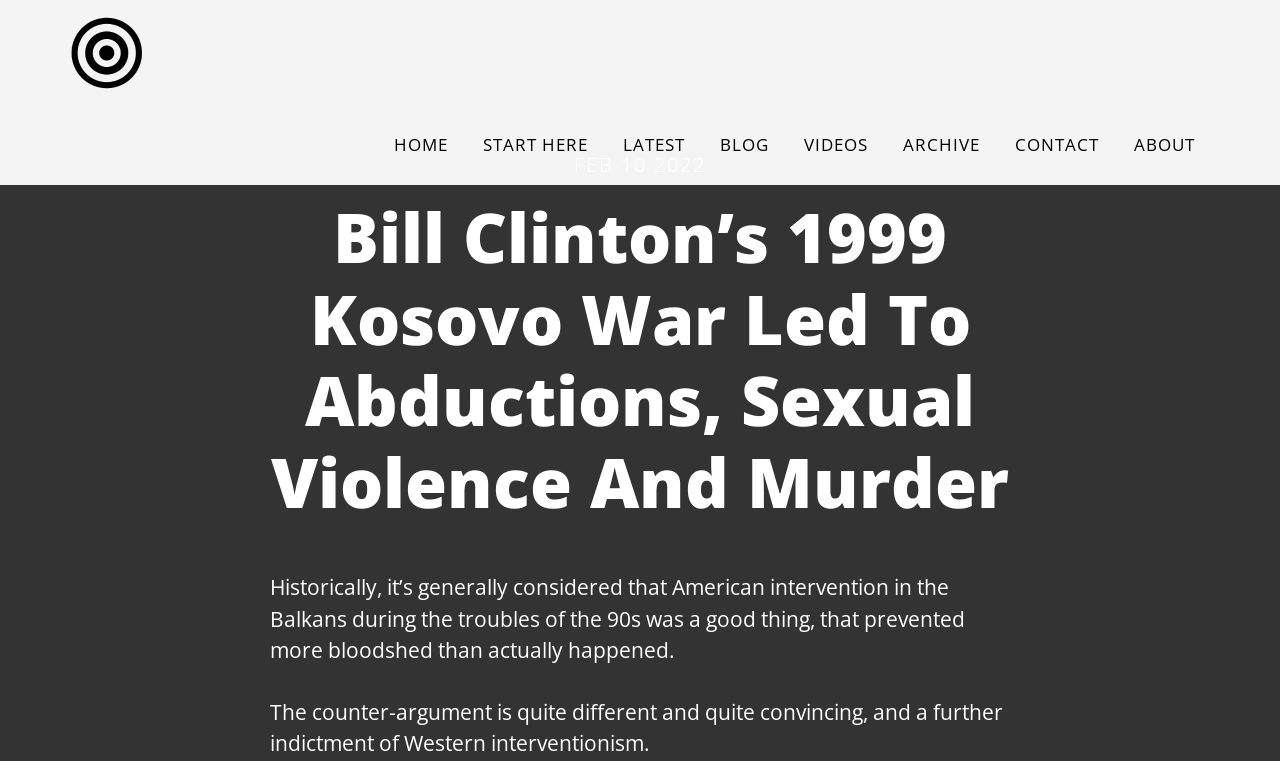Bounding box coordinates are specified in the format (top-left x, top-left y, bottom-right x, bottom-right y). All values are floating point numbers bounded between 0 and 1. Please provide the bounding box coordinate of the region this sentence describes: Balkans Conflicts Research

[0.055, 0.02, 0.336, 0.12]